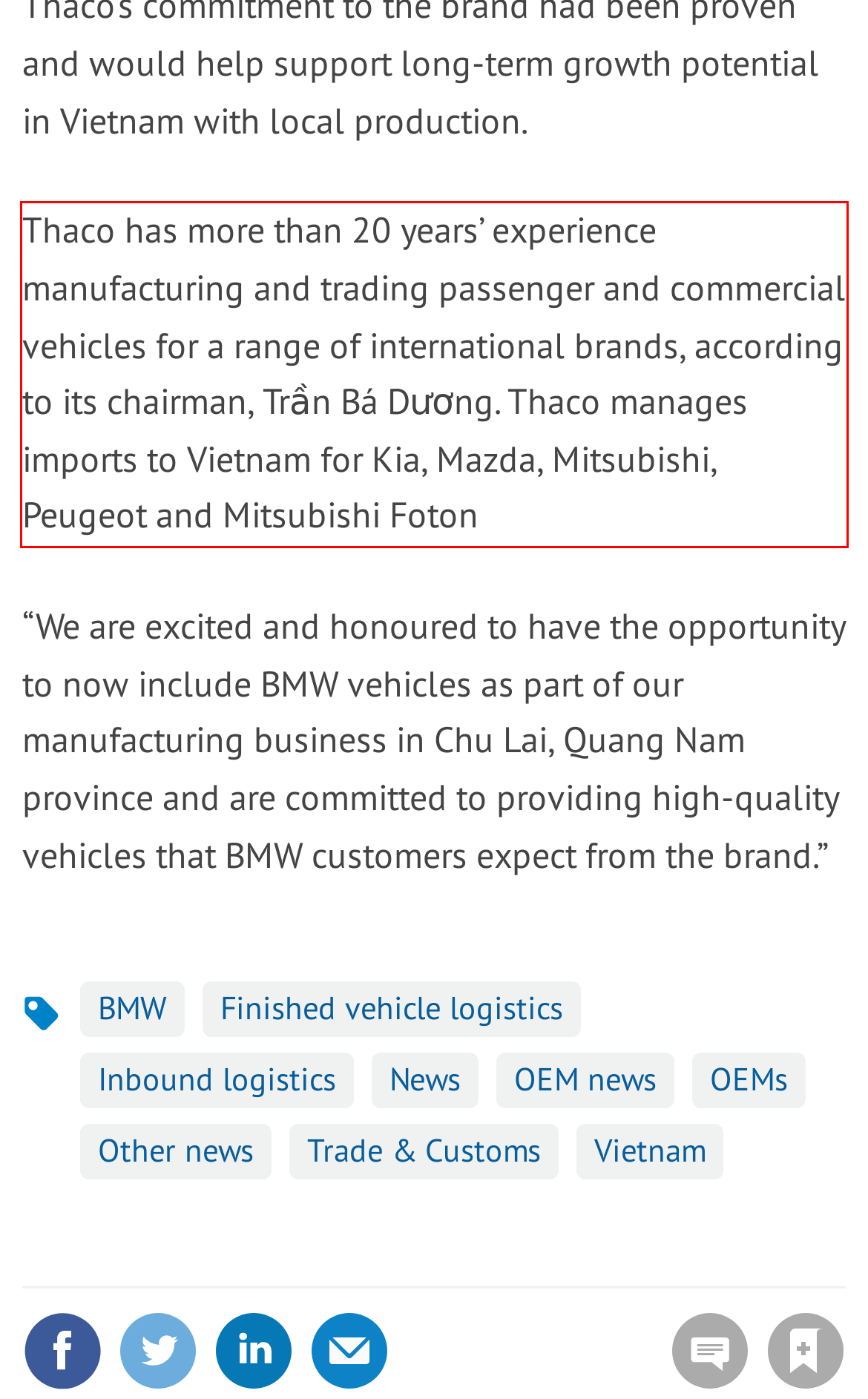Using the webpage screenshot, recognize and capture the text within the red bounding box.

Thaco has more than 20 years’ experience manufacturing and trading passenger and commercial vehicles for a range of international brands, according to its chairman, Trần Bá Dương. Thaco manages imports to Vietnam for Kia, Mazda, Mitsubishi, Peugeot and Mitsubishi Foton